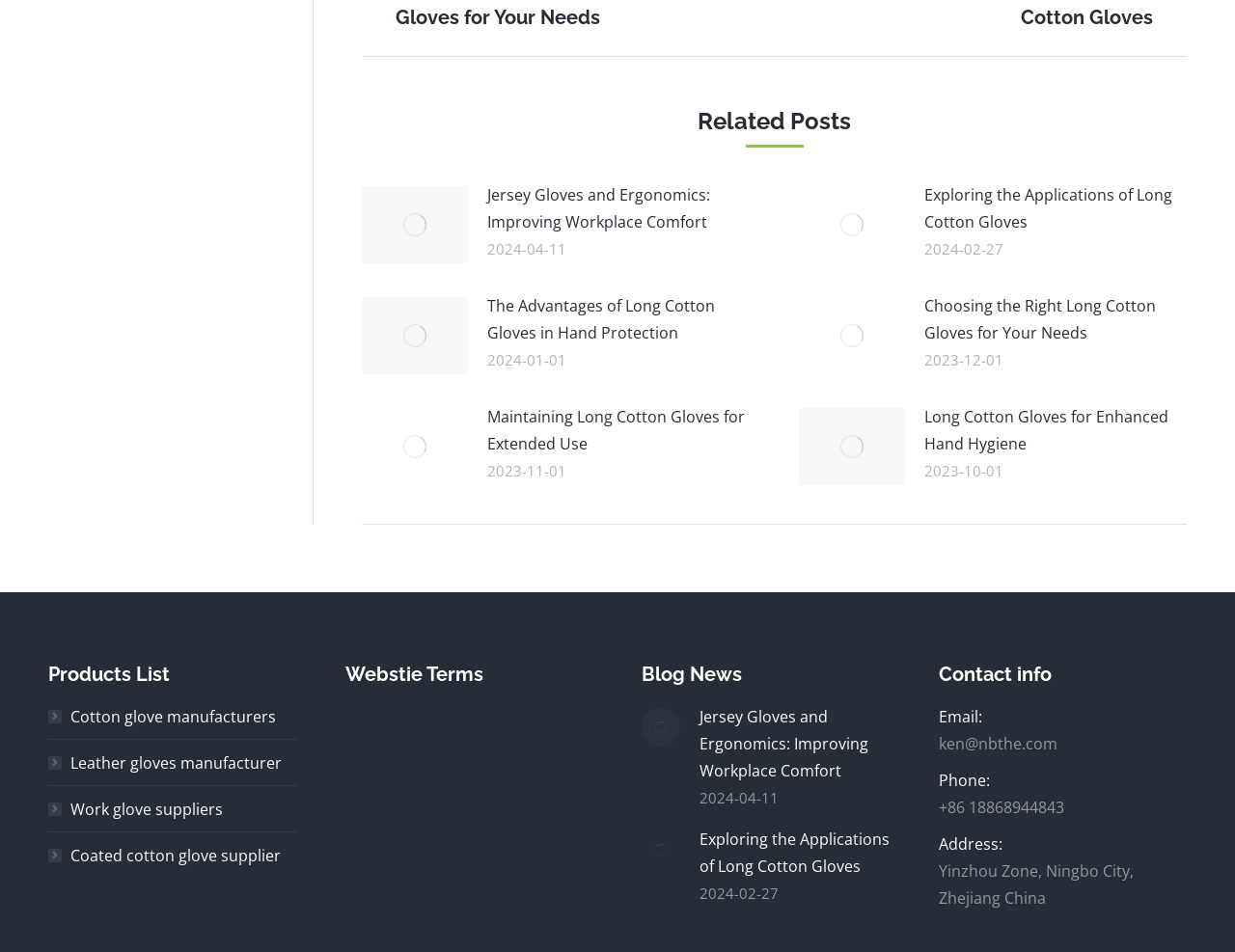What is the date of the latest article?
Give a thorough and detailed response to the question.

I looked at the time elements under each article and found the latest date, which is 2024-04-11, corresponding to the article 'Jersey Gloves and Ergonomics: Improving Workplace Comfort'.